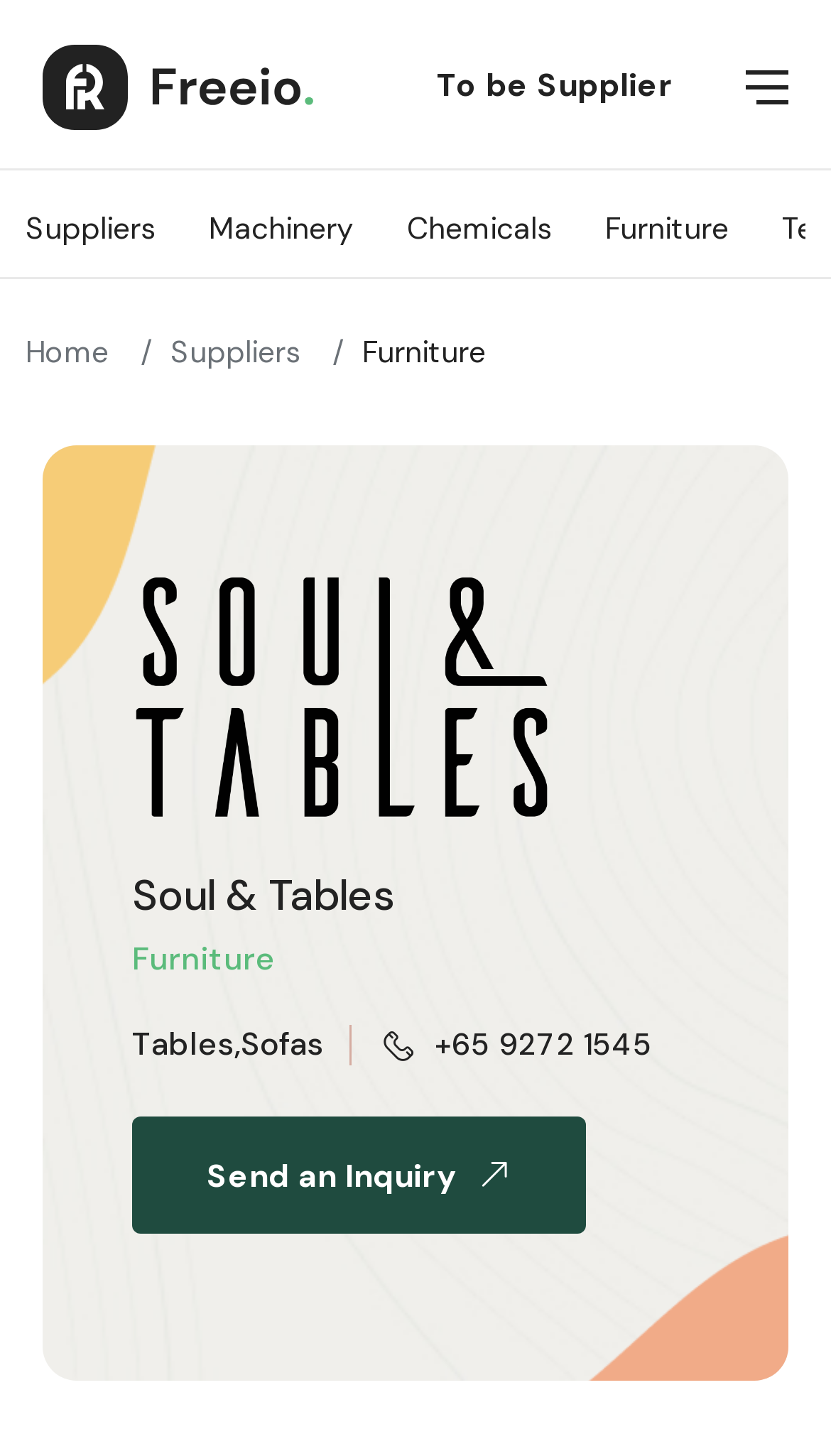Determine the bounding box coordinates for the element that should be clicked to follow this instruction: "send an inquiry". The coordinates should be given as four float numbers between 0 and 1, in the format [left, top, right, bottom].

[0.159, 0.767, 0.705, 0.848]